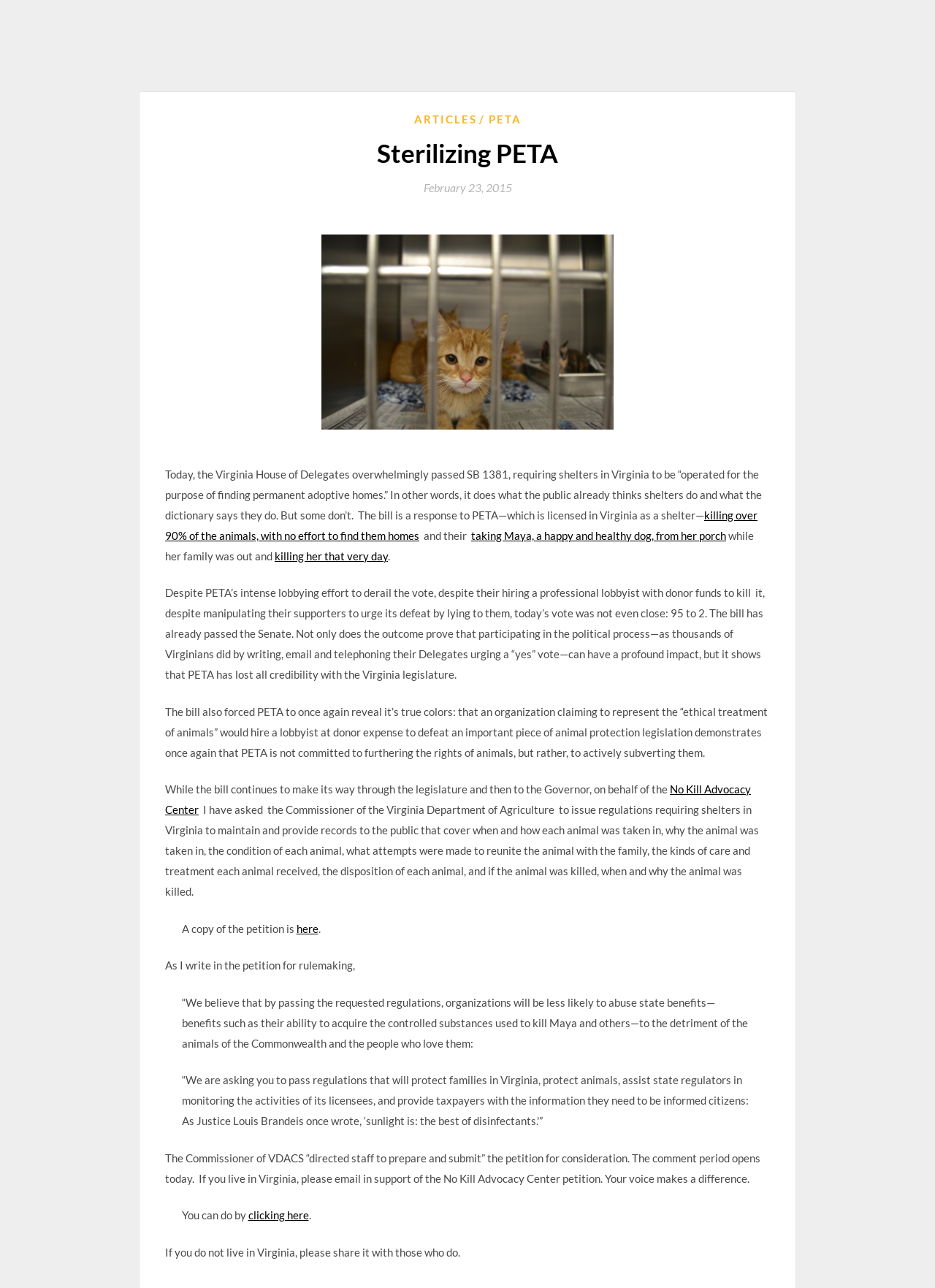Based on the element description "clicking here", predict the bounding box coordinates of the UI element.

[0.265, 0.938, 0.33, 0.948]